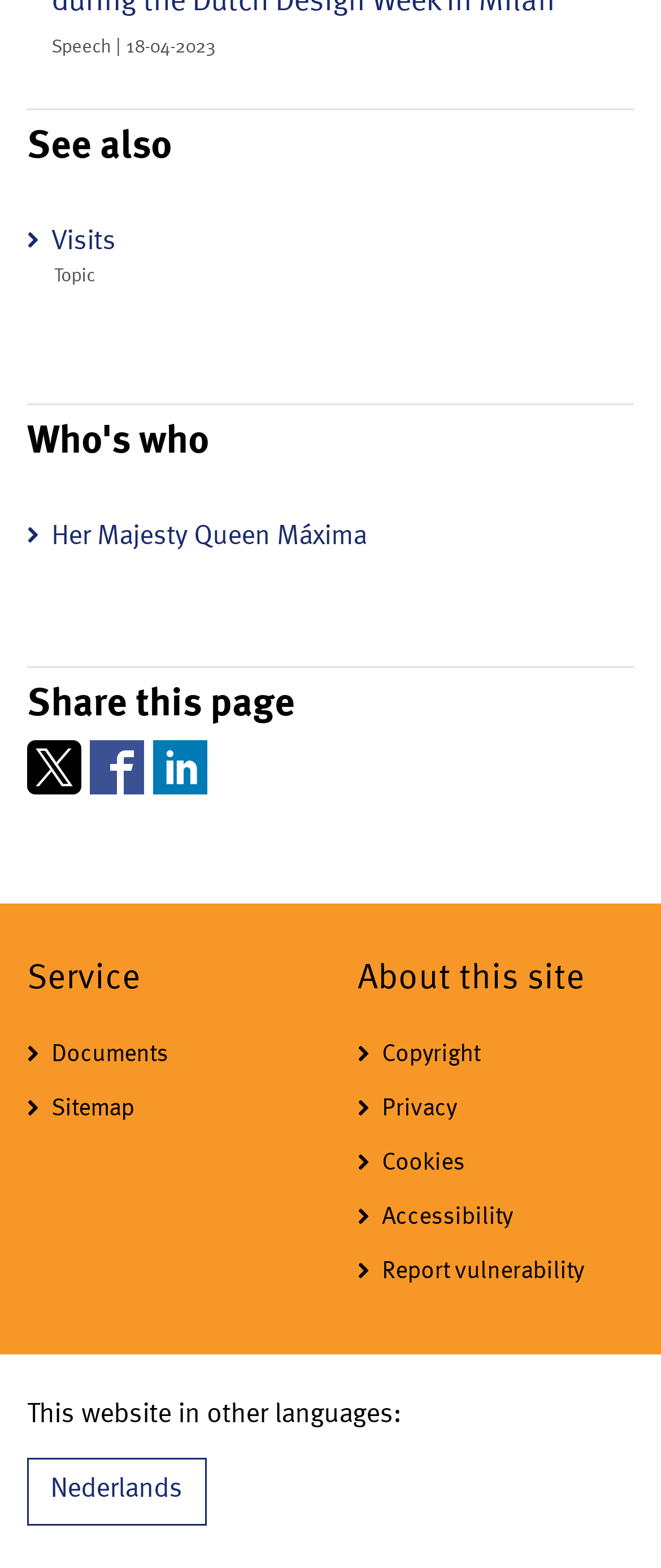Provide the bounding box coordinates for the specified HTML element described in this description: "Report vulnerability". The coordinates should be four float numbers ranging from 0 to 1, in the format [left, top, right, bottom].

[0.541, 0.794, 0.959, 0.829]